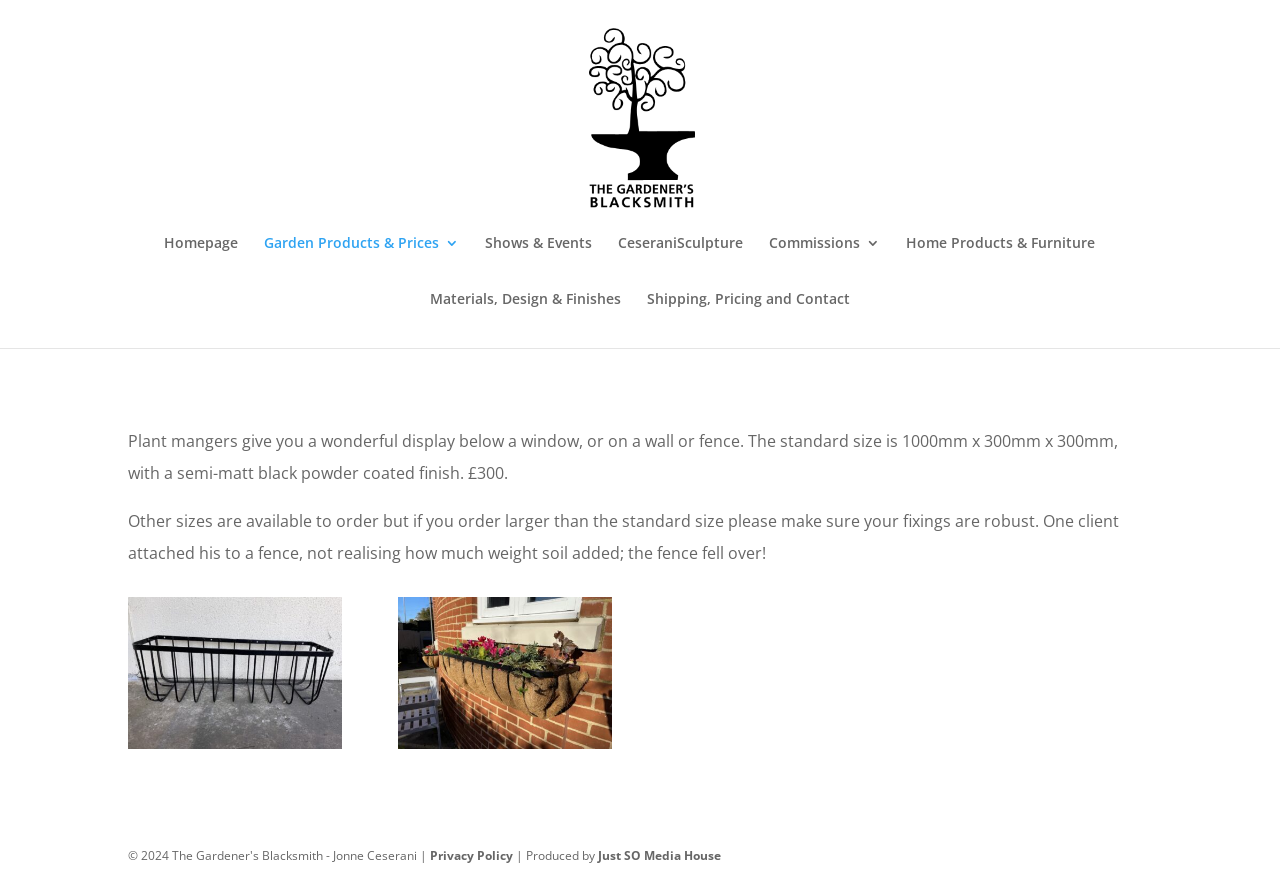What is the price of the standard plant manger?
Analyze the image and deliver a detailed answer to the question.

The price of the standard plant manger is mentioned in the article section, which is £300.